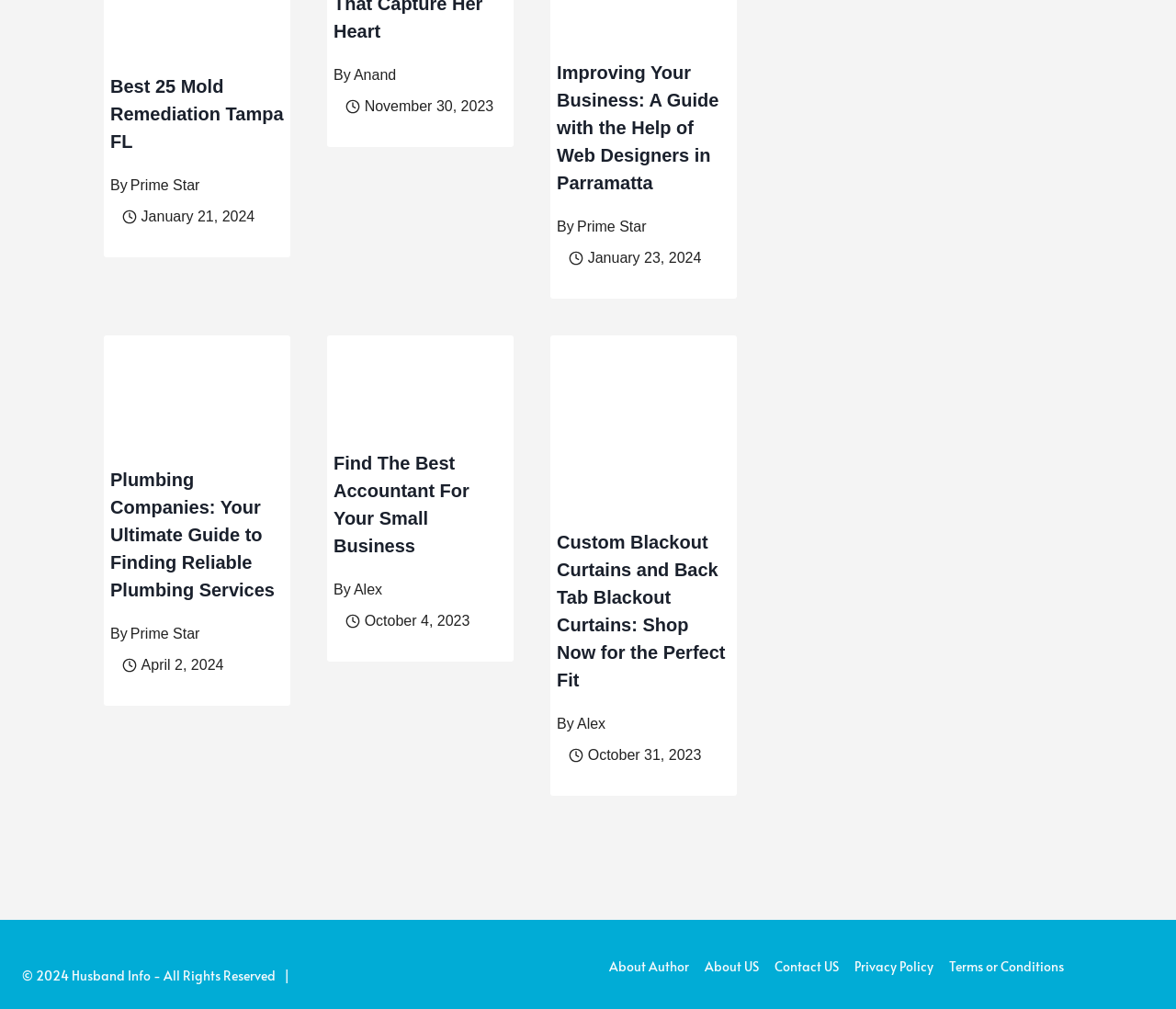Show the bounding box coordinates of the region that should be clicked to follow the instruction: "Read the article 'Plumbing Companies: Your Ultimate Guide to Finding Reliable Plumbing Services'."

[0.088, 0.333, 0.247, 0.455]